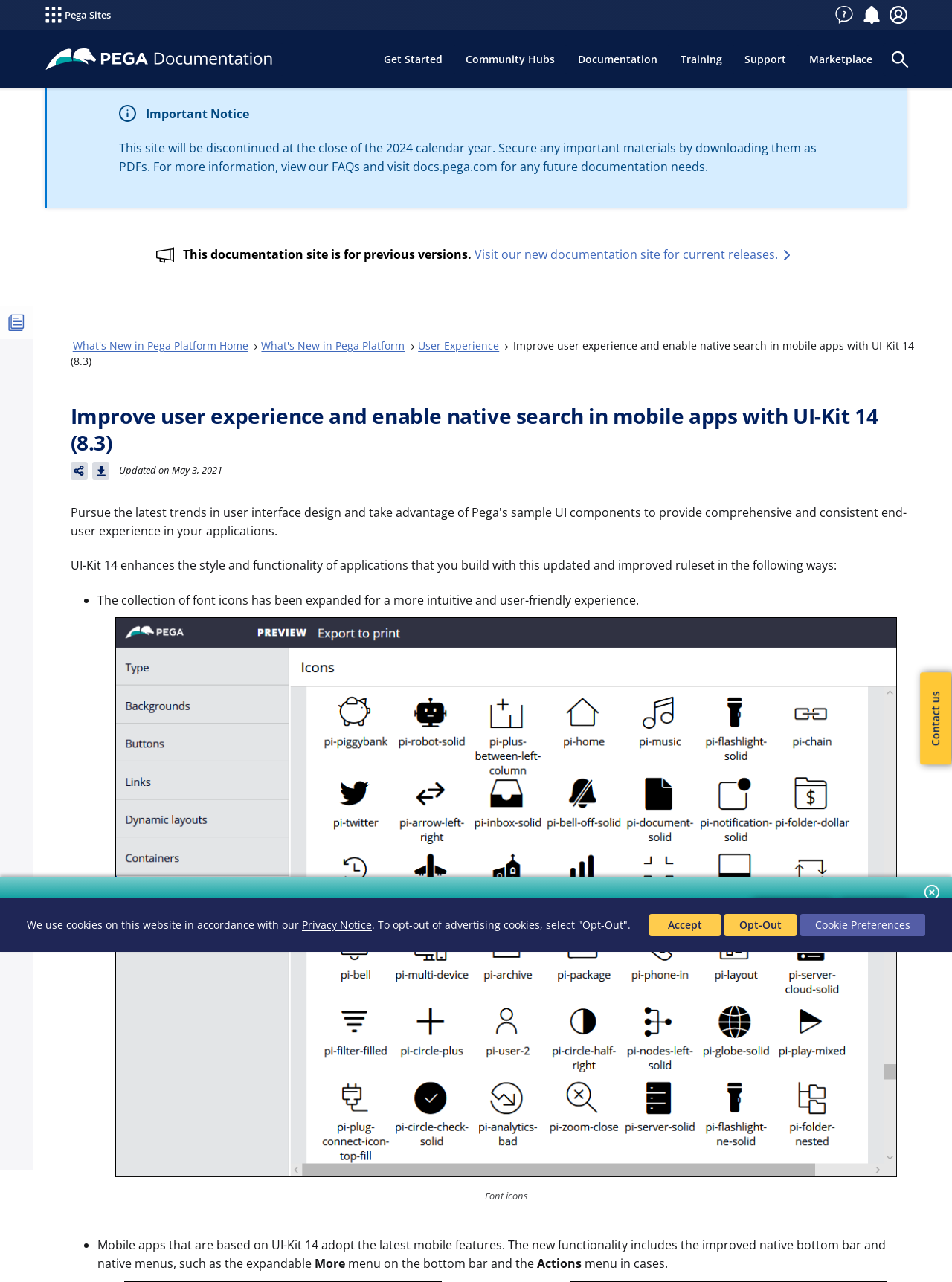Locate the bounding box coordinates of the element you need to click to accomplish the task described by this instruction: "Share".

[0.074, 0.36, 0.092, 0.374]